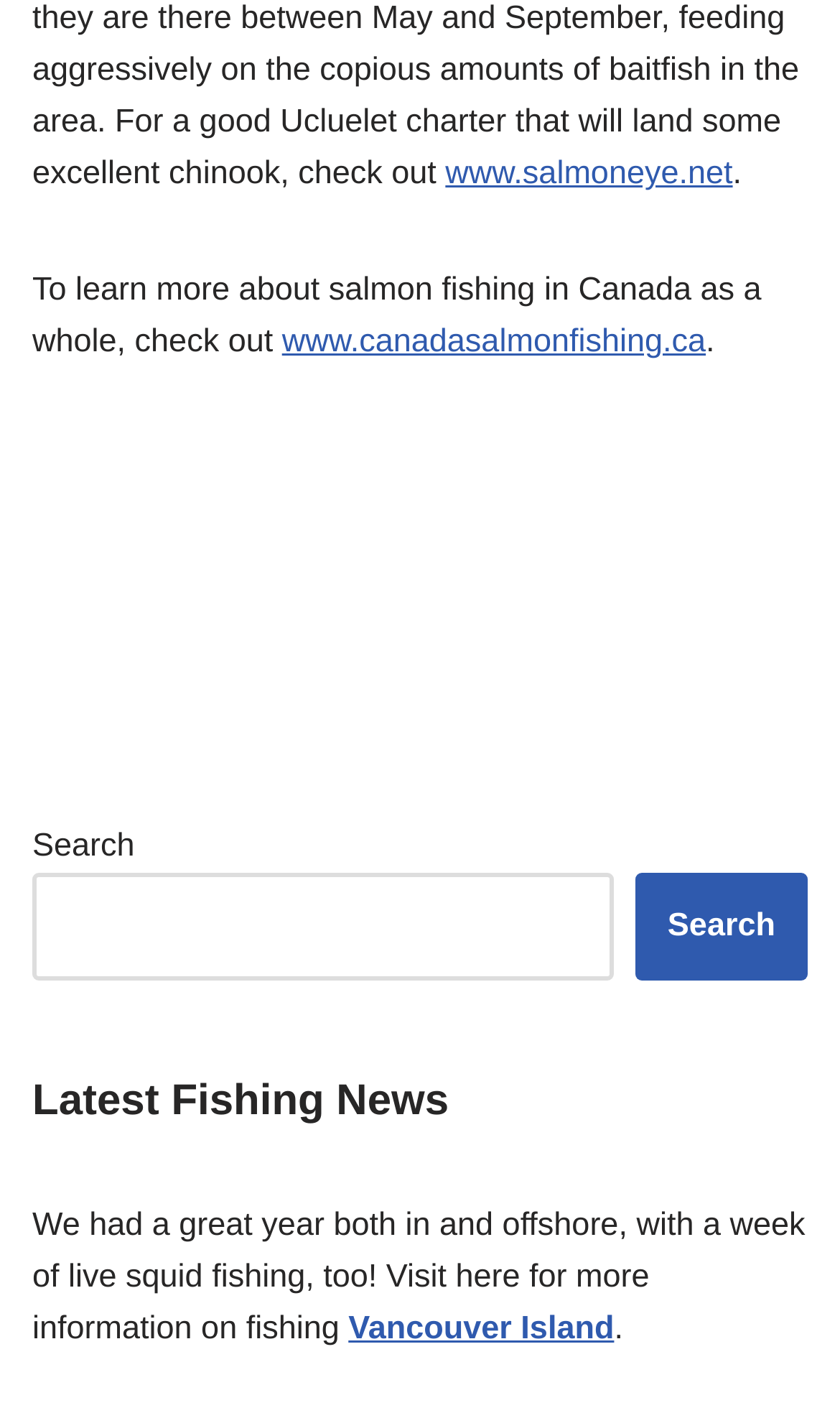Using the elements shown in the image, answer the question comprehensively: What is the website about?

Based on the content of the webpage, it appears to be about salmon fishing, specifically in Canada, as there are links to websites about salmon fishing in Canada and Vancouver Island.